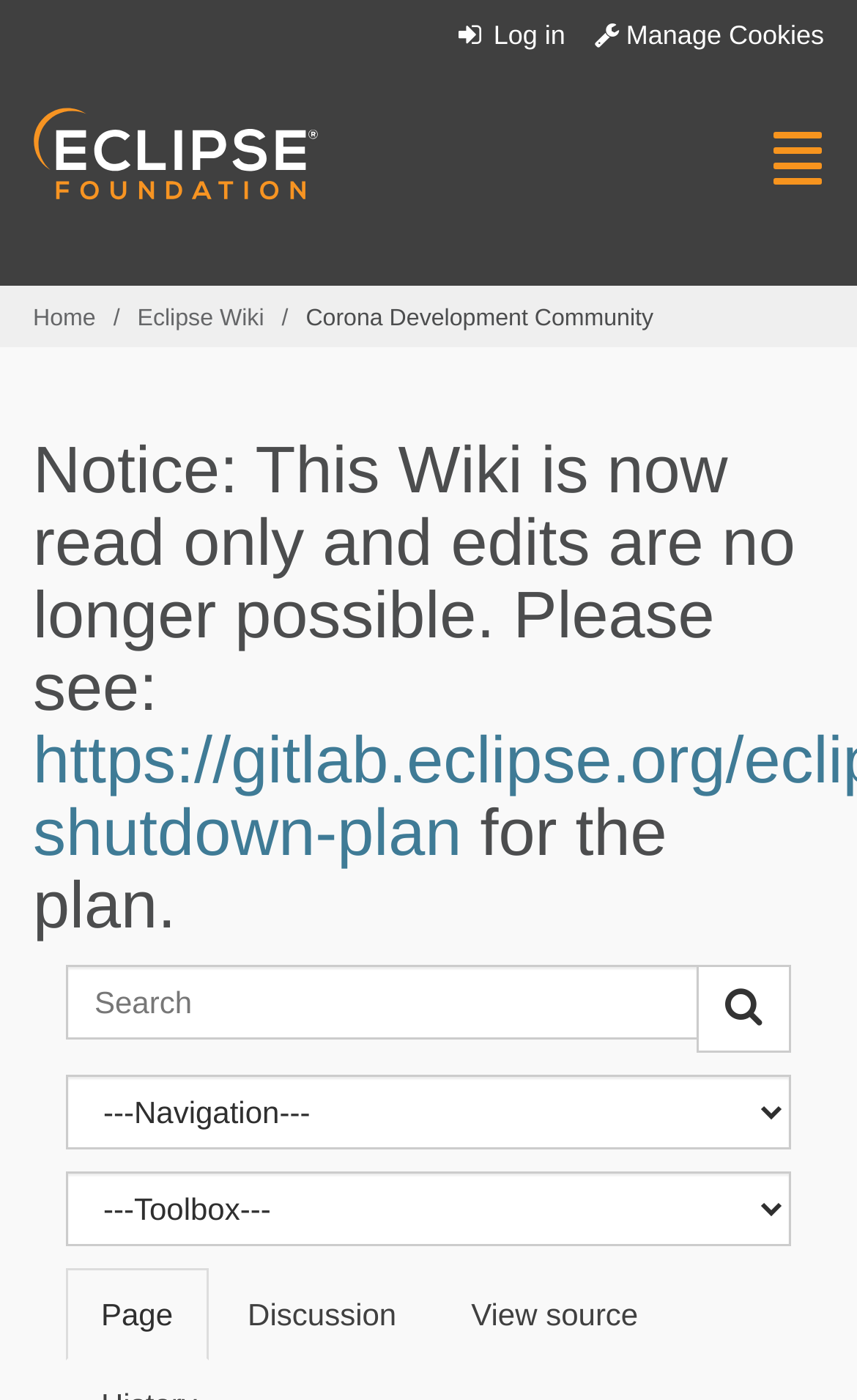Determine the primary headline of the webpage.

Corona Development Community